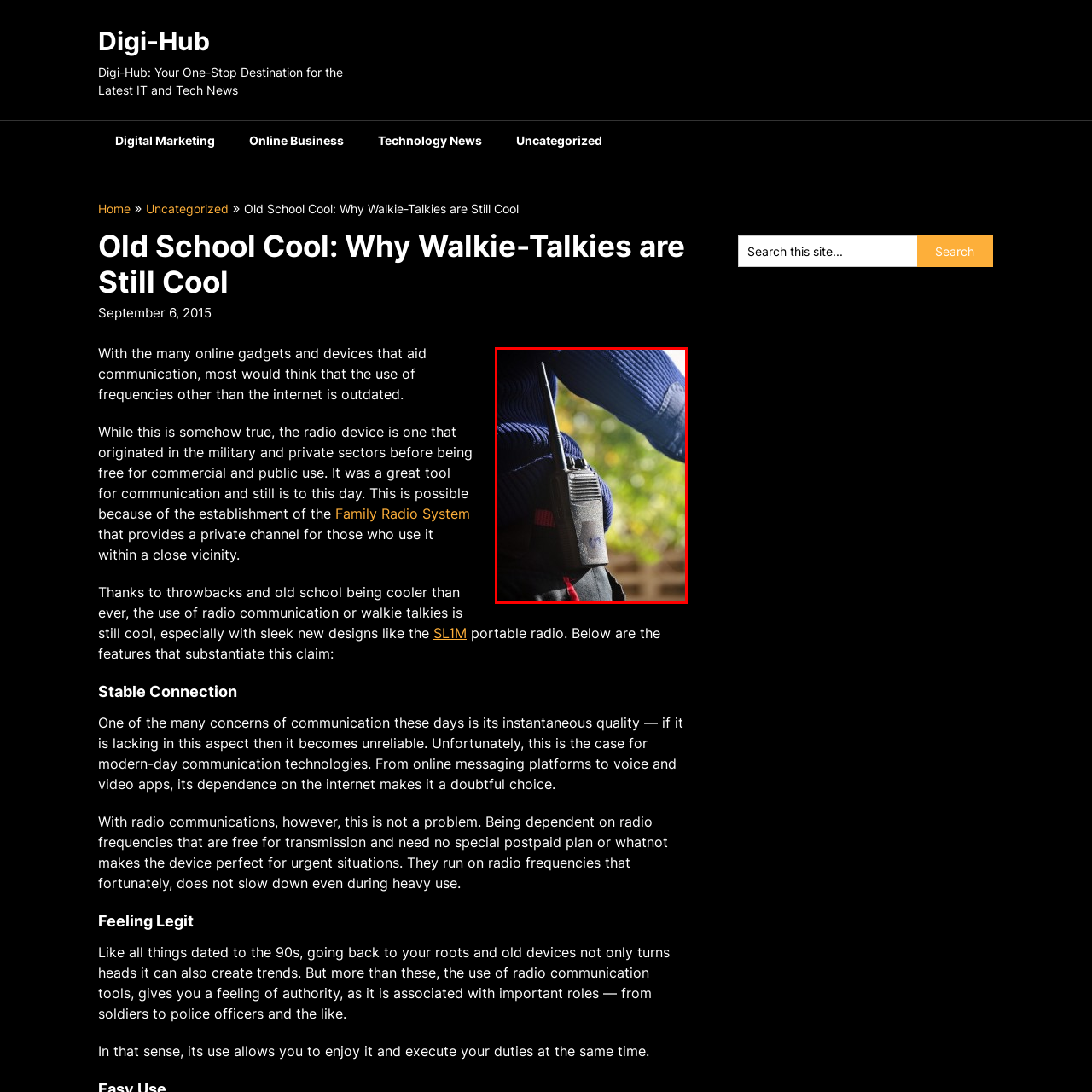Use the image within the highlighted red box to answer the following question with a single word or phrase:
What type of environments are walkie-talkies suggested to be used in?

Outdoor adventures and professional environments